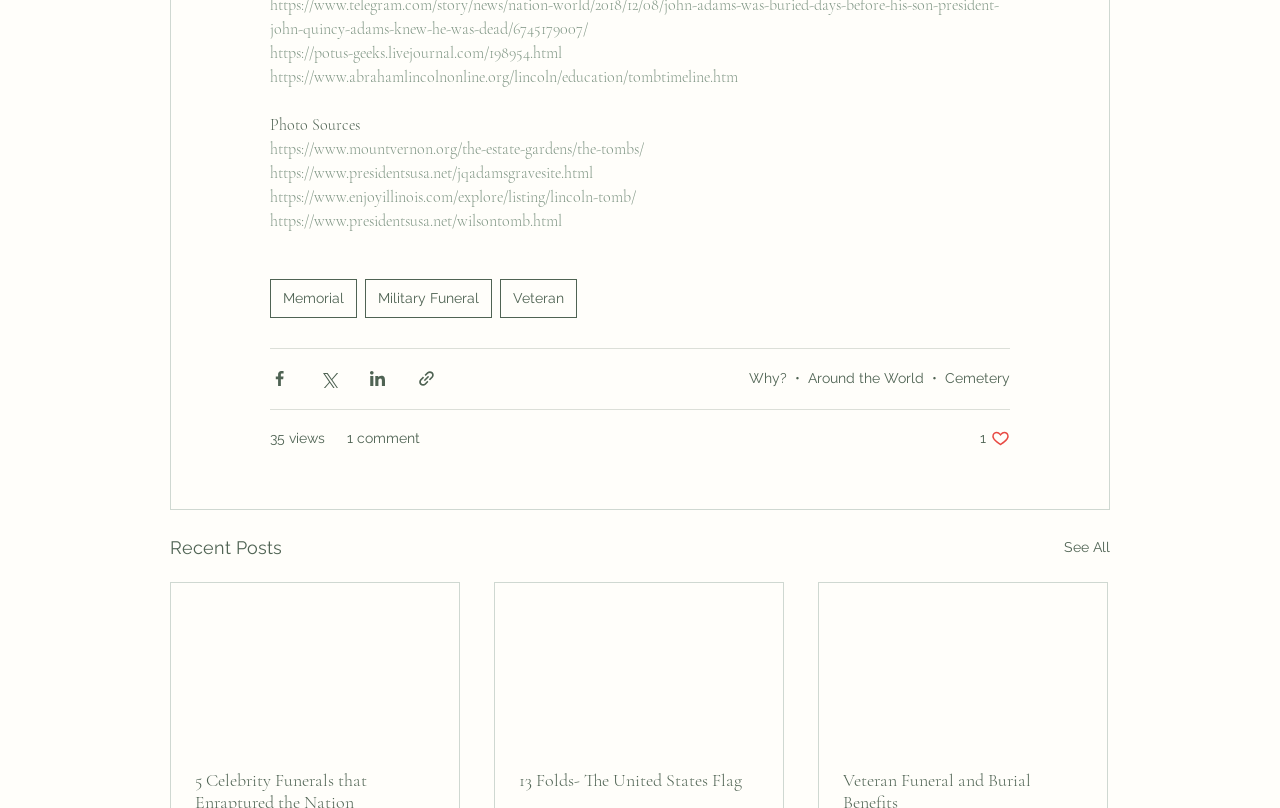Please identify the bounding box coordinates of the clickable element to fulfill the following instruction: "View the recent posts". The coordinates should be four float numbers between 0 and 1, i.e., [left, top, right, bottom].

[0.133, 0.659, 0.22, 0.695]